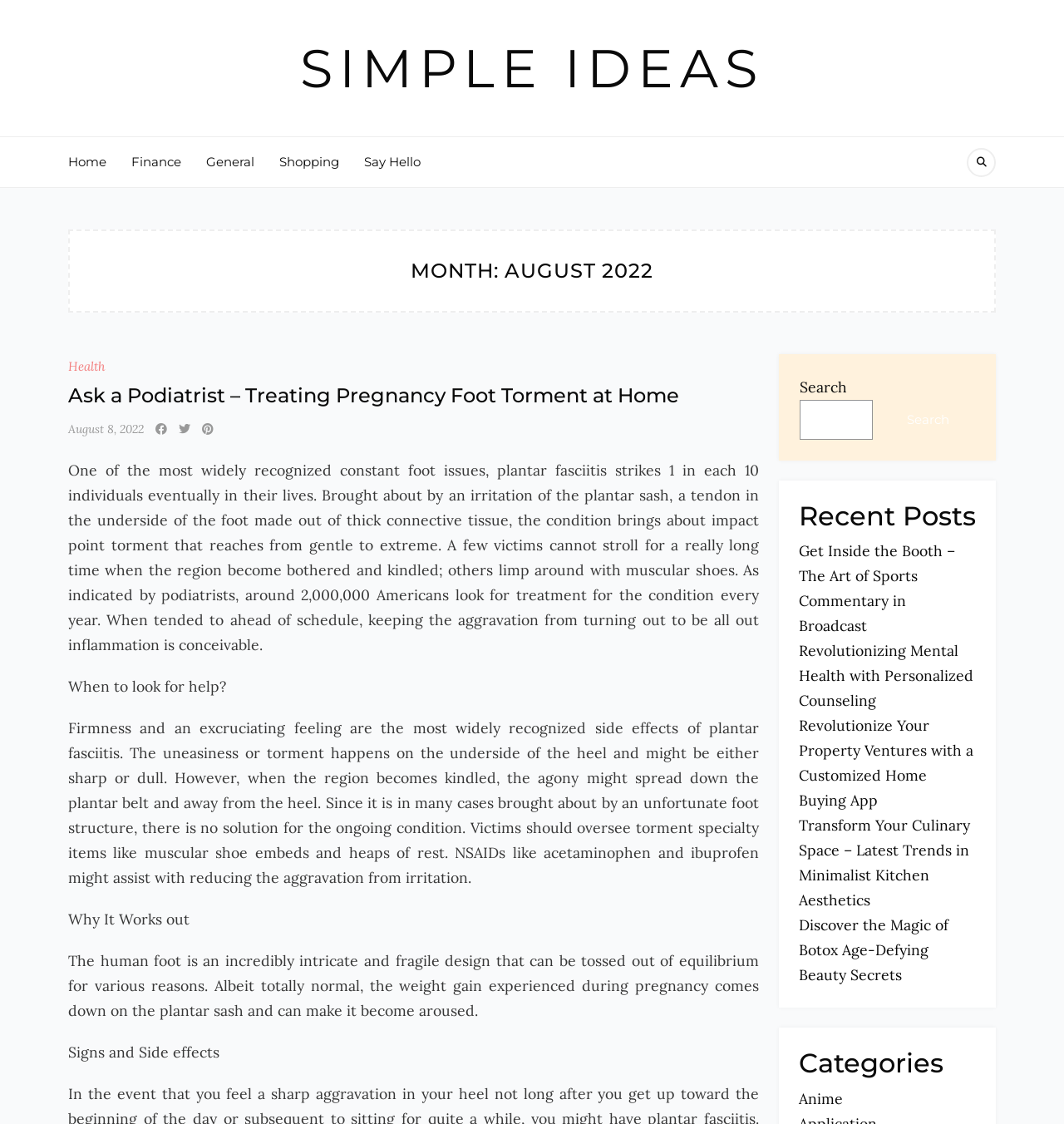Determine the bounding box coordinates of the element that should be clicked to execute the following command: "View the 'Recent Posts' section".

[0.751, 0.445, 0.917, 0.474]